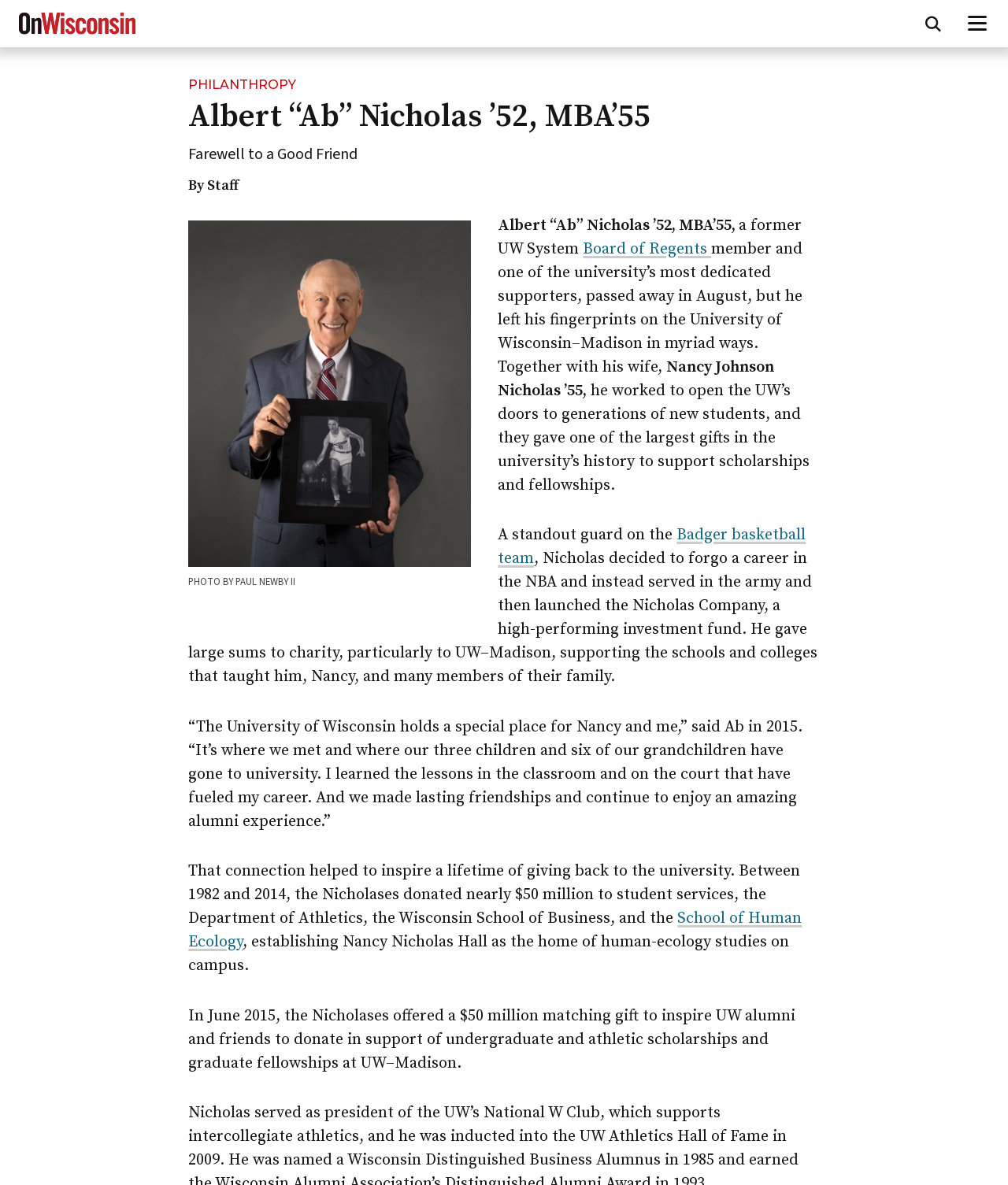What is the amount of money that the Nicholases donated to the university?
Deliver a detailed and extensive answer to the question.

The amount of money that the Nicholases donated to the university is nearly $50 million, which is mentioned in the text 'Between 1982 and 2014, the Nicholases donated nearly $50 million to student services, the Department of Athletics, the Wisconsin School of Business, and the...'.